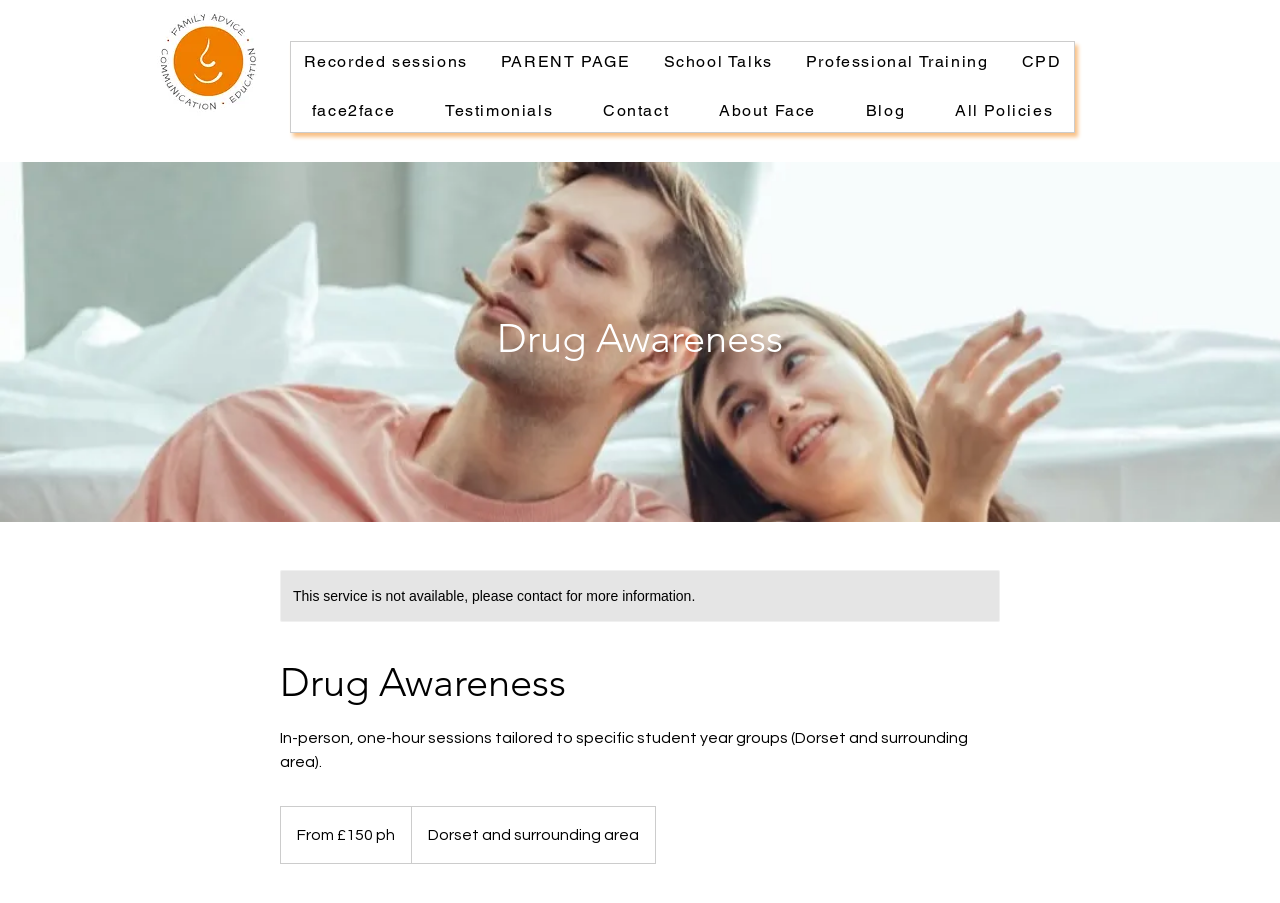Provide your answer to the question using just one word or phrase: What is the organization's logo?

FACE LOGO